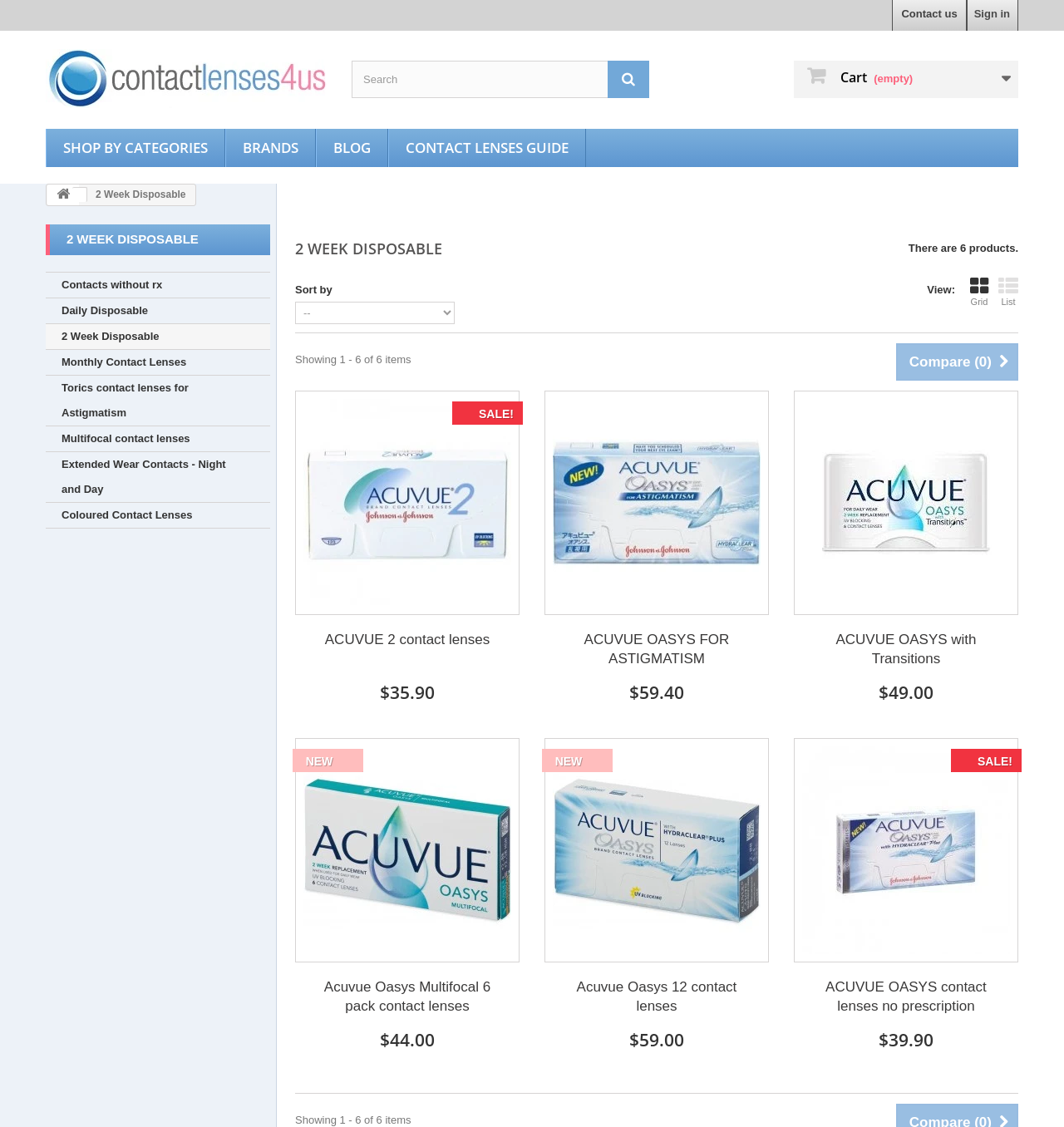Please examine the image and provide a detailed answer to the question: What is the price of ACUVUE 2 contact lenses?

I found this by looking at the price listed next to the 'ACUVUE 2 contact lenses' product, which is $35.90.